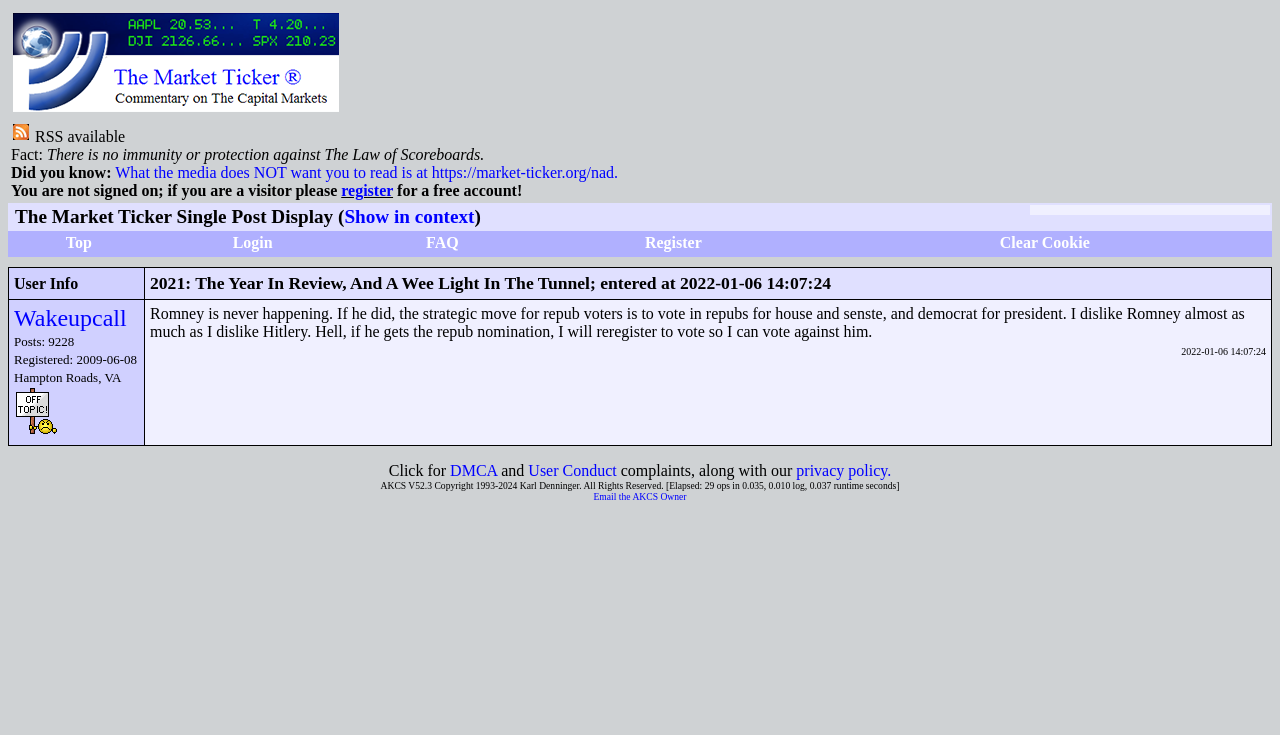What is the username of the user who made the post?
From the image, provide a succinct answer in one word or a short phrase.

Wakeupcall